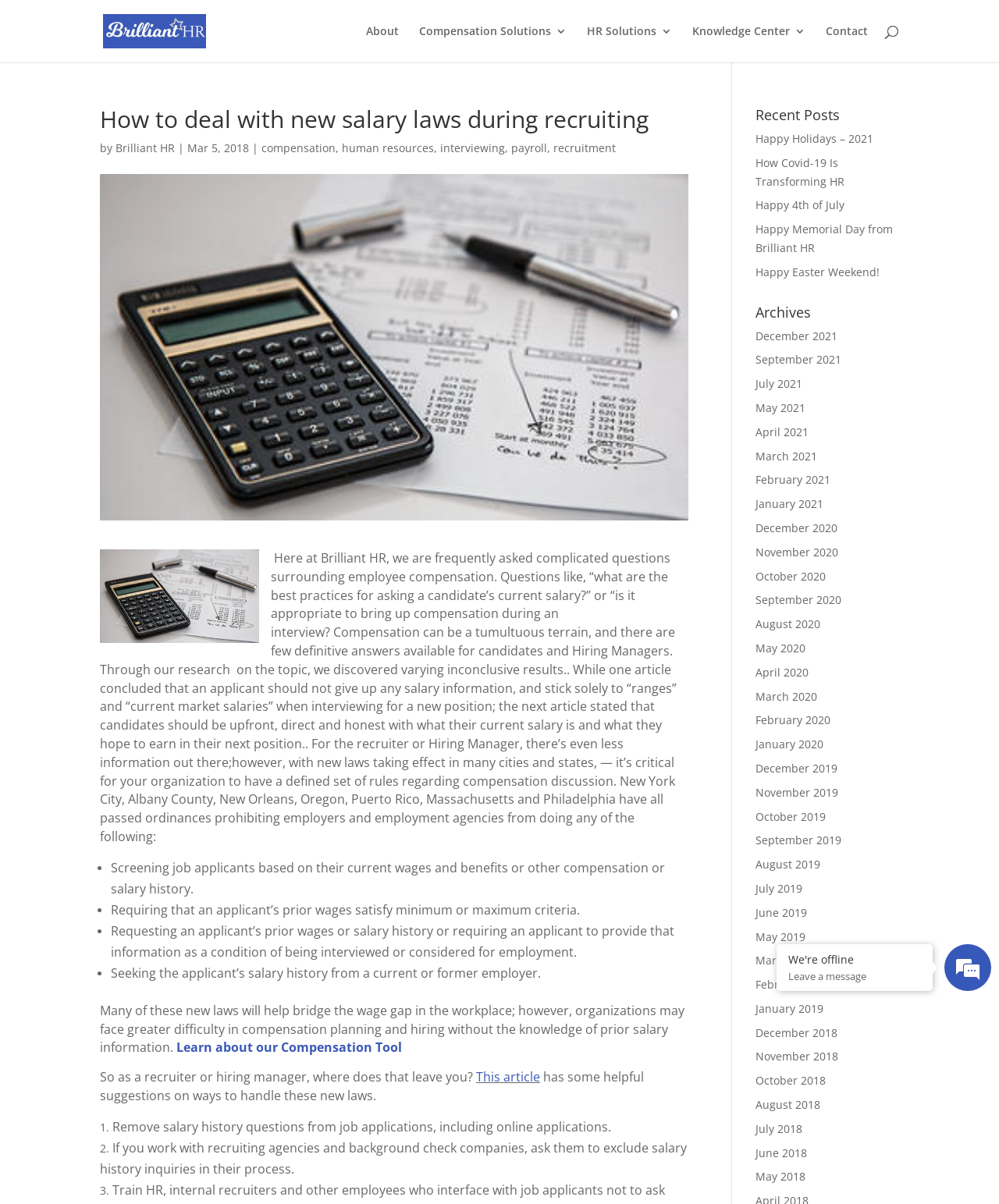Point out the bounding box coordinates of the section to click in order to follow this instruction: "View recent posts".

[0.756, 0.089, 0.9, 0.108]